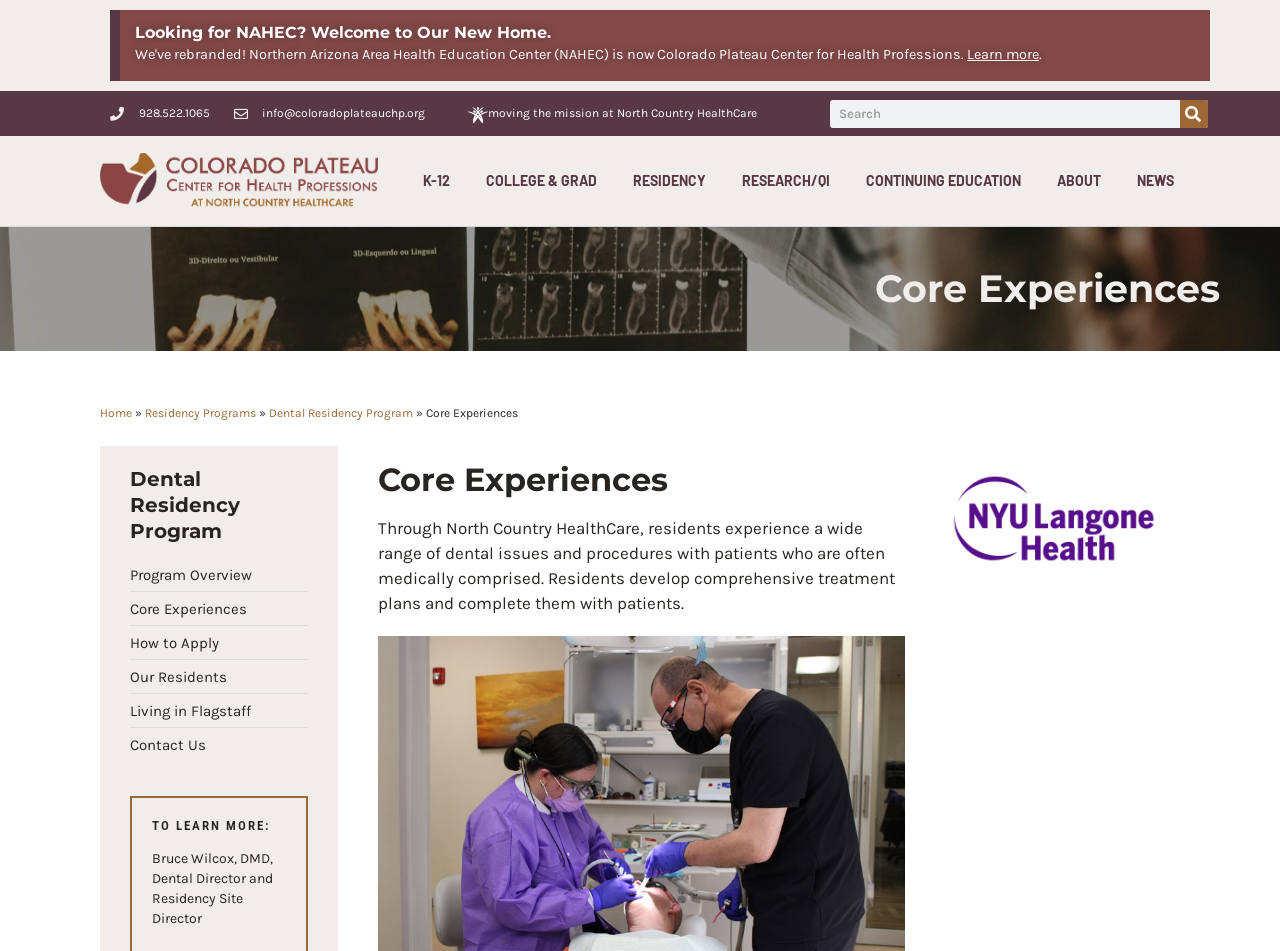Identify the bounding box coordinates for the element you need to click to achieve the following task: "Learn more about NAHEC". The coordinates must be four float values ranging from 0 to 1, formatted as [left, top, right, bottom].

[0.755, 0.048, 0.812, 0.066]